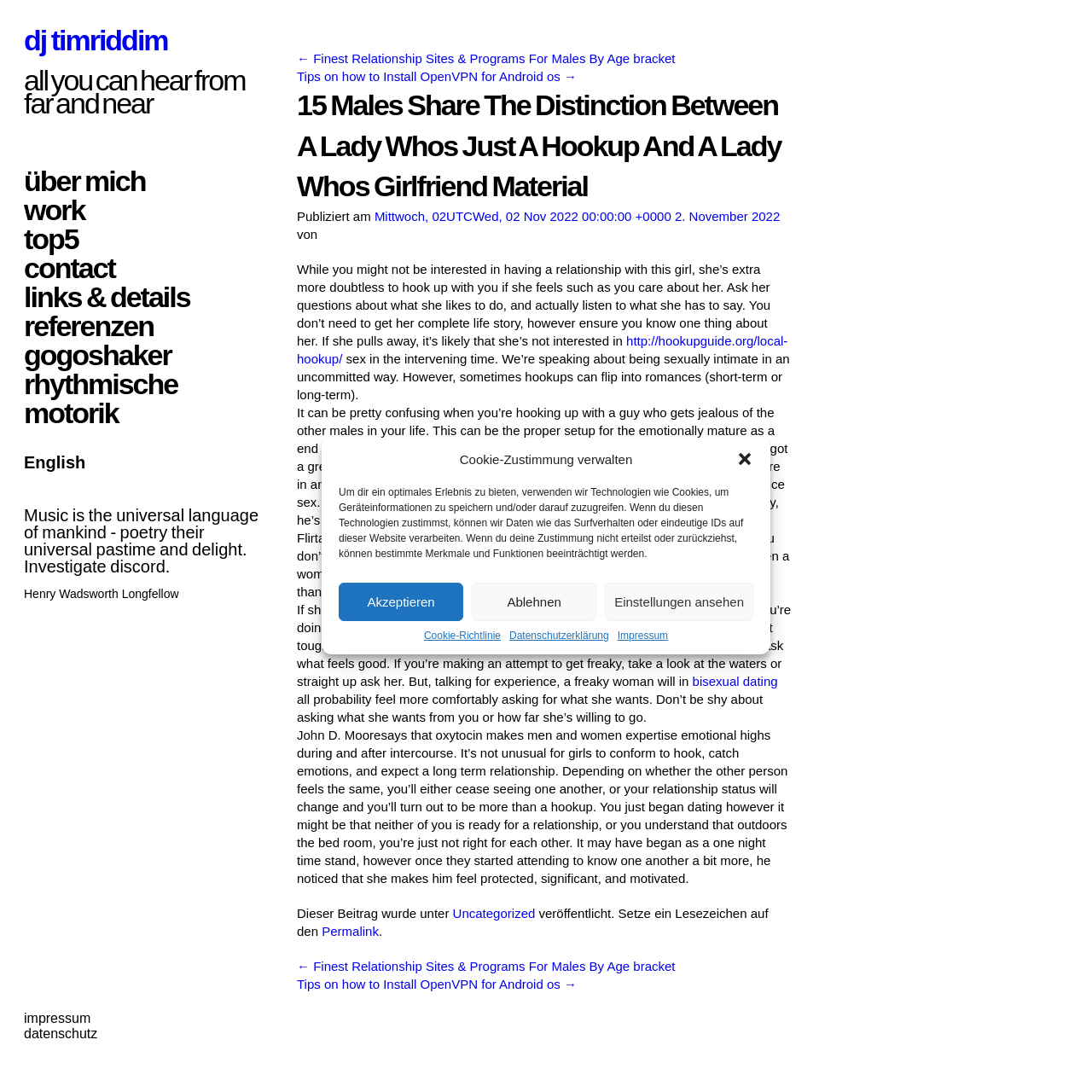Find and specify the bounding box coordinates that correspond to the clickable region for the instruction: "read the article about 15 males sharing their experiences".

[0.272, 0.078, 0.725, 0.19]